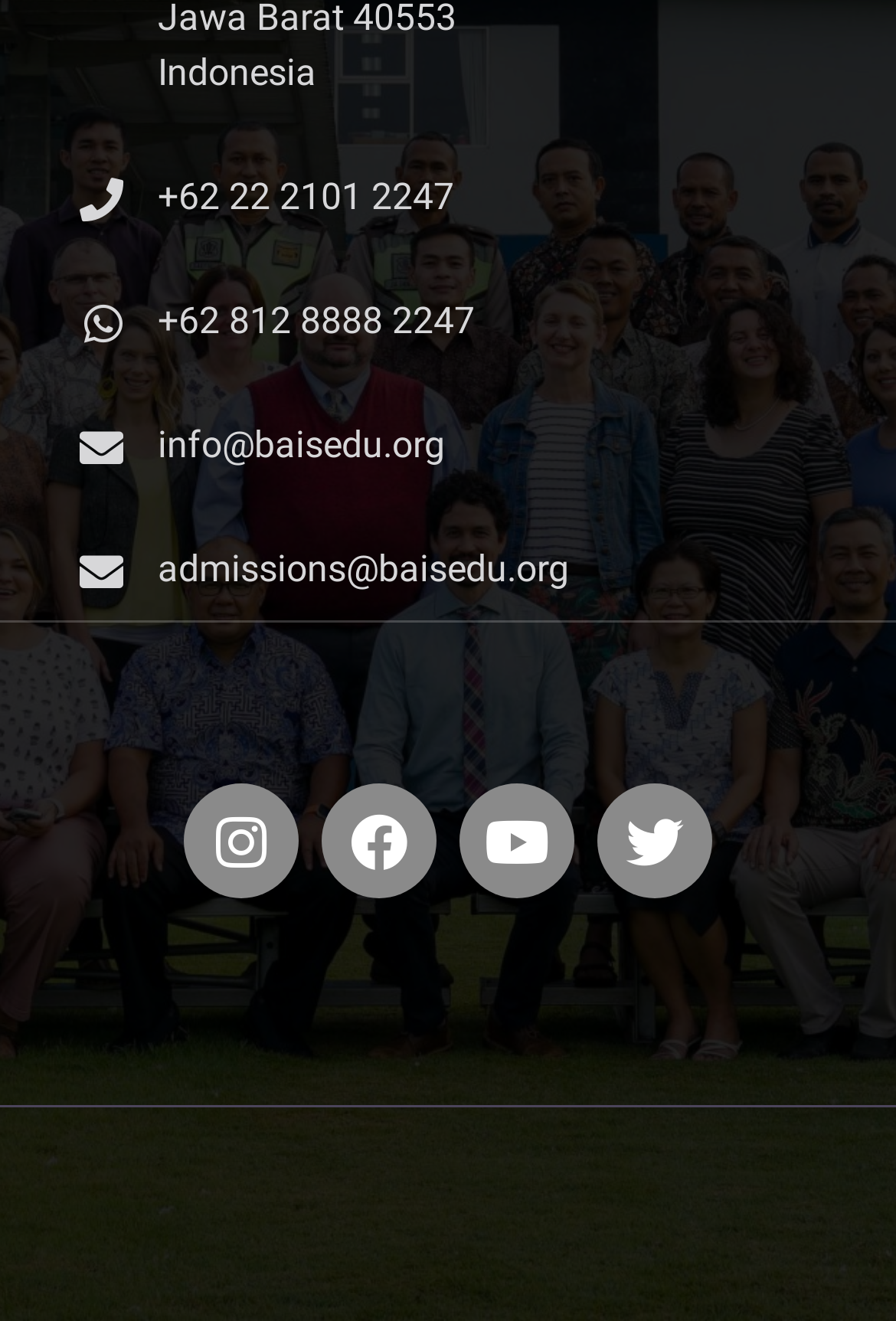Identify the bounding box coordinates for the element that needs to be clicked to fulfill this instruction: "read more about 'camera monitoring software'". Provide the coordinates in the format of four float numbers between 0 and 1: [left, top, right, bottom].

None